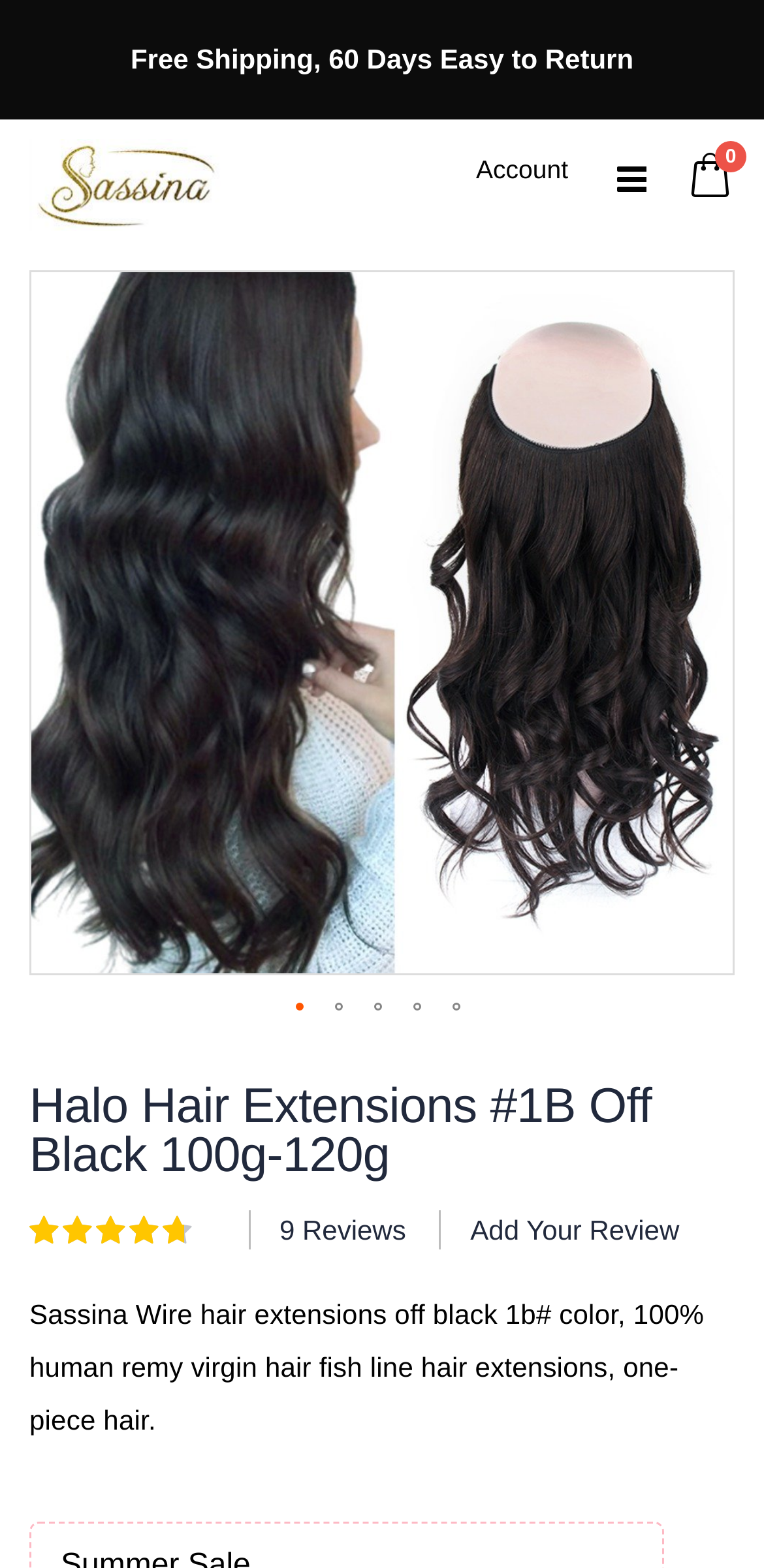Is there a free shipping option?
Based on the image content, provide your answer in one word or a short phrase.

Yes